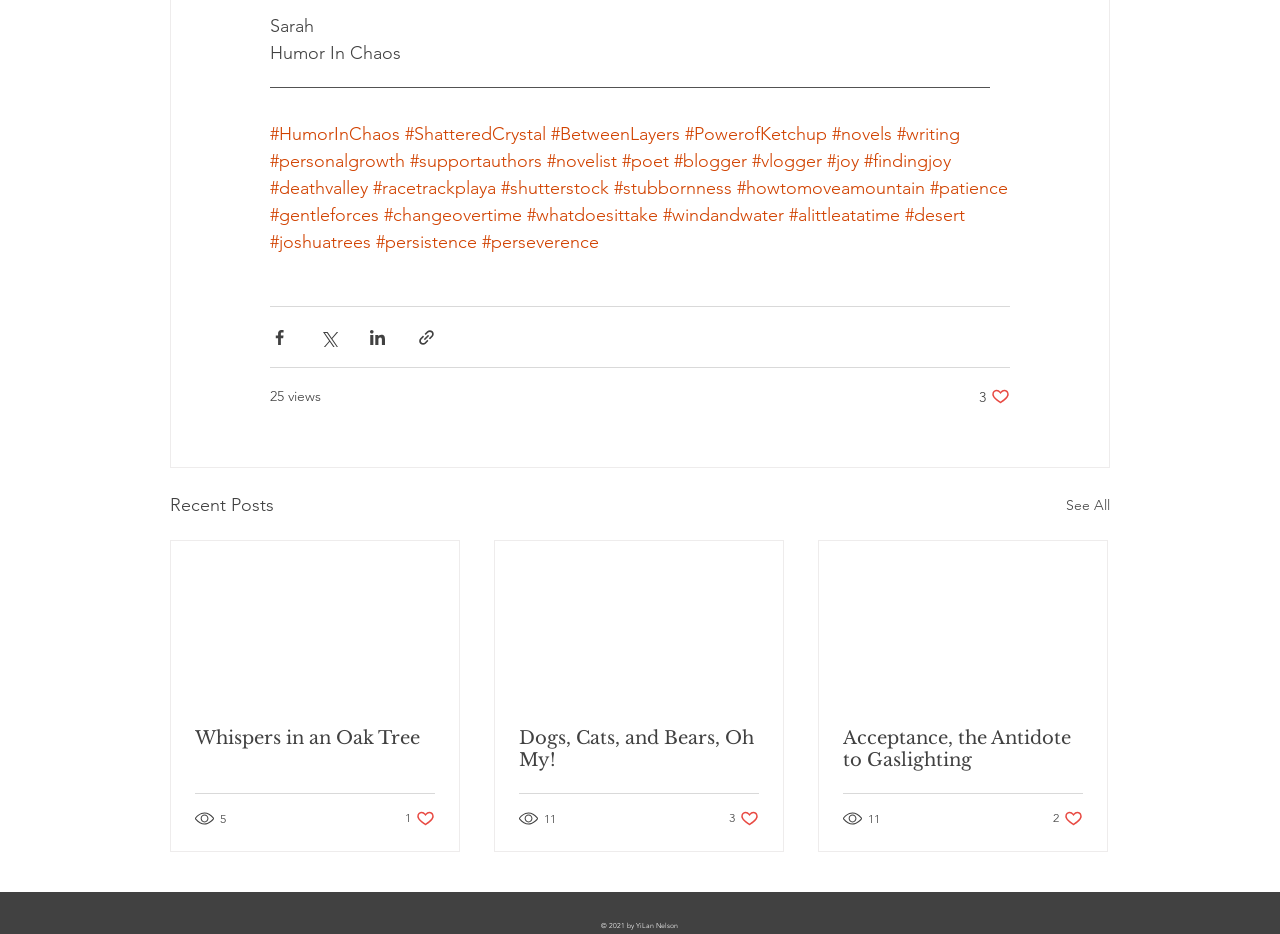What is the name of the author?
Please answer the question with as much detail as possible using the screenshot.

The answer can be found at the bottom of the webpage, where it says '© 2021 by YiLan Nelson'. This indicates that YiLan Nelson is the author of the webpage.